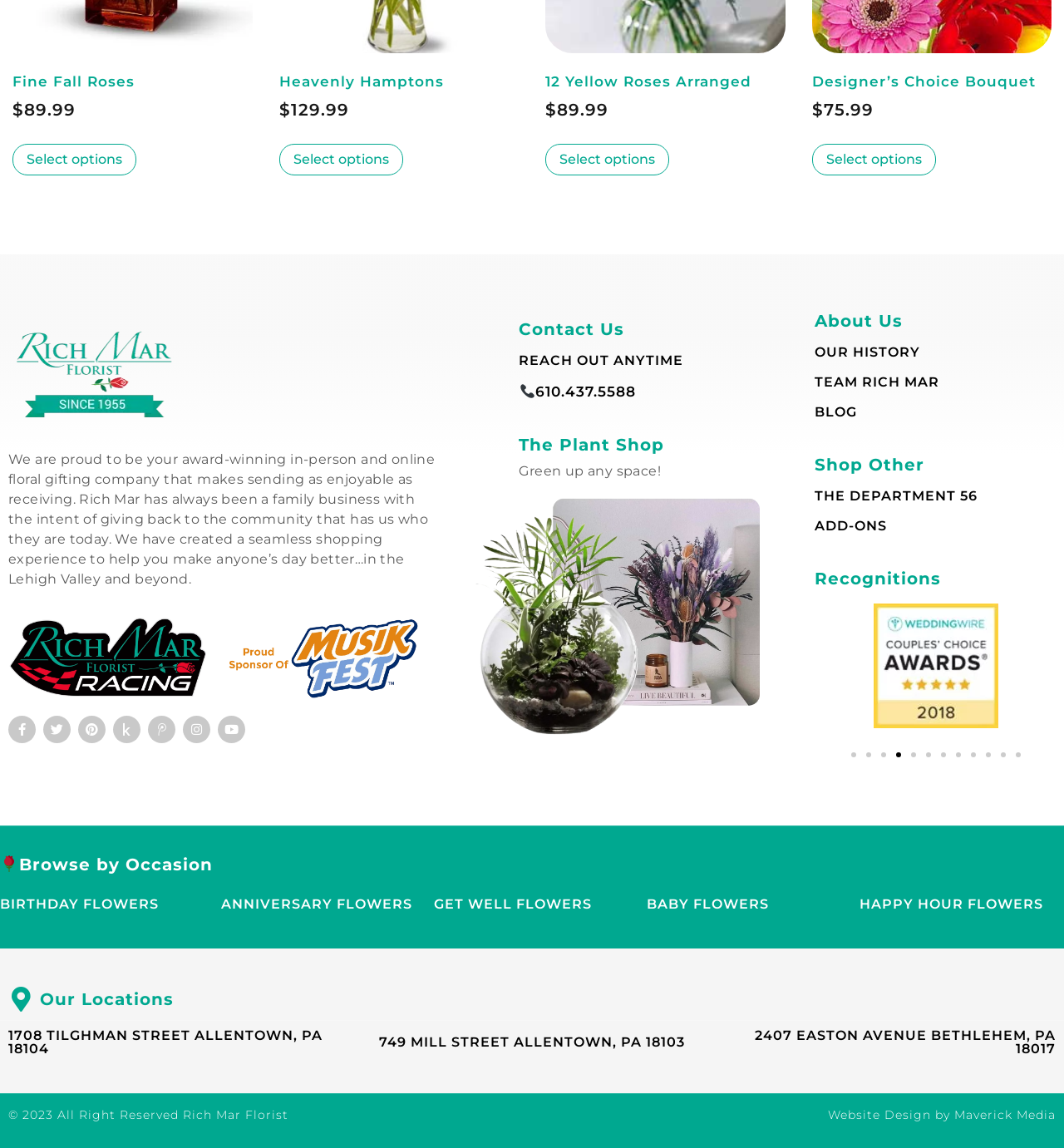Highlight the bounding box coordinates of the element you need to click to perform the following instruction: "View 'BIRTHDAY FLOWERS'."

[0.0, 0.781, 0.149, 0.795]